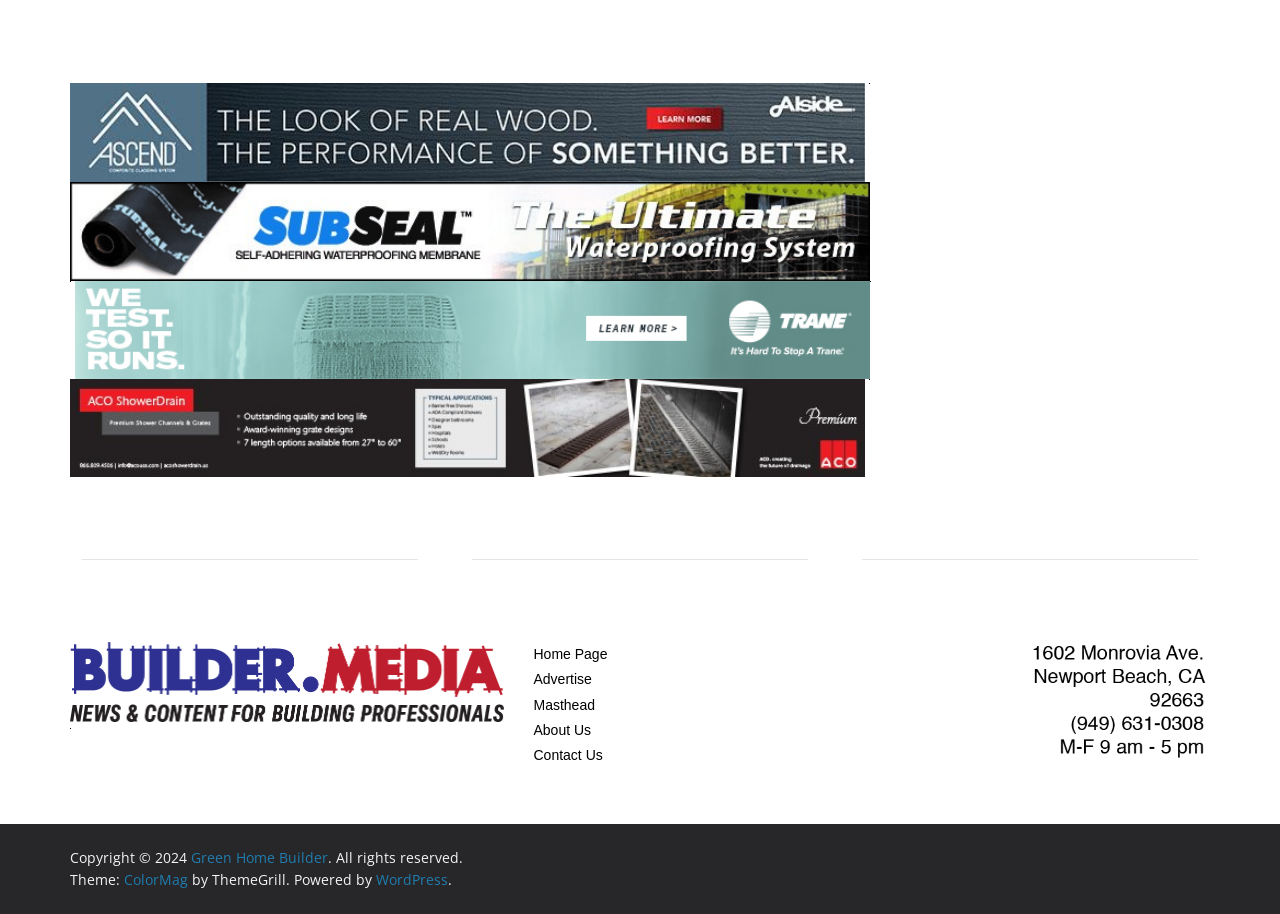Specify the bounding box coordinates of the region I need to click to perform the following instruction: "Click on 'Get Business Today'". The coordinates must be four float numbers in the range of 0 to 1, i.e., [left, top, right, bottom].

None